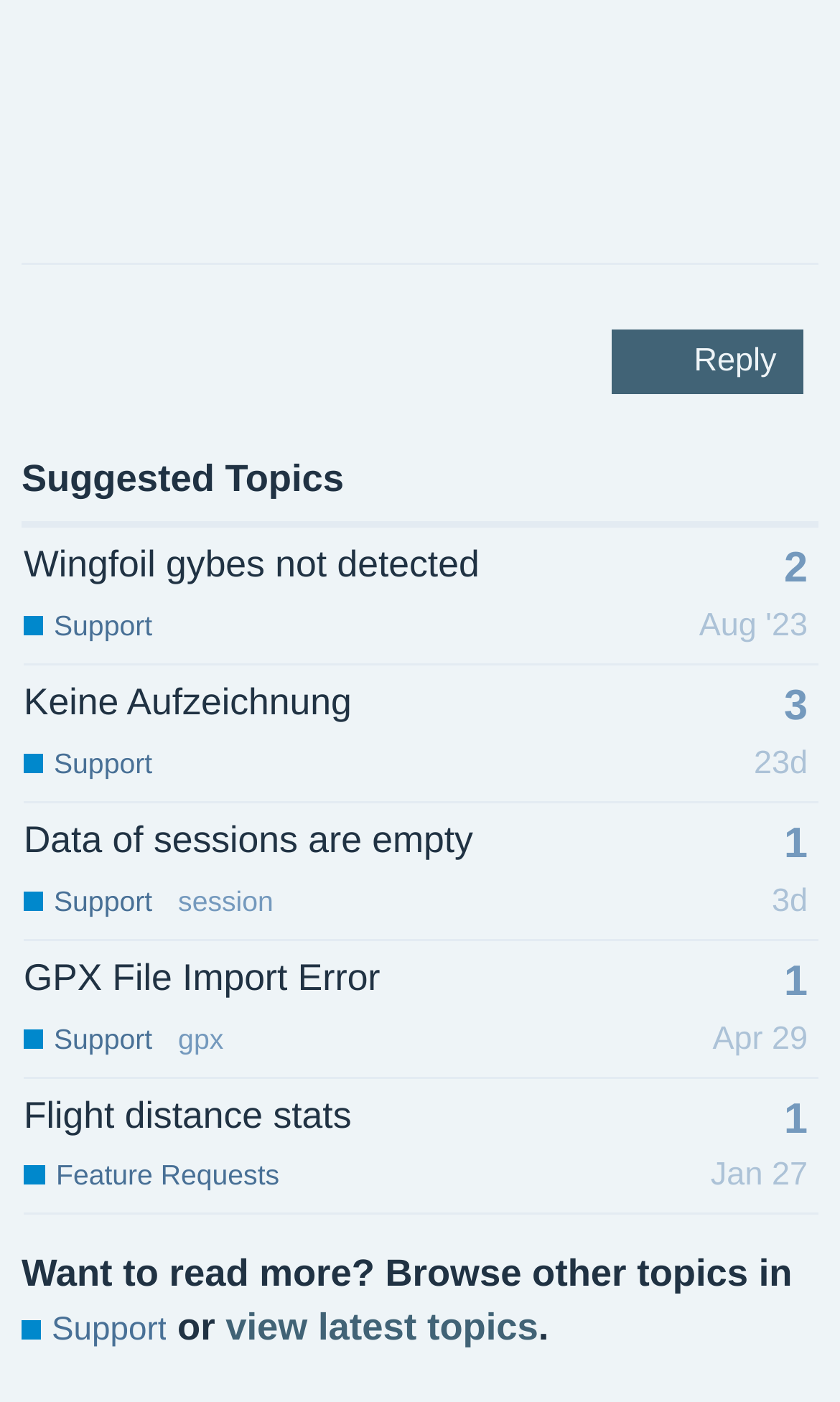Provide the bounding box for the UI element matching this description: "Jan 27".

[0.833, 0.803, 0.974, 0.875]